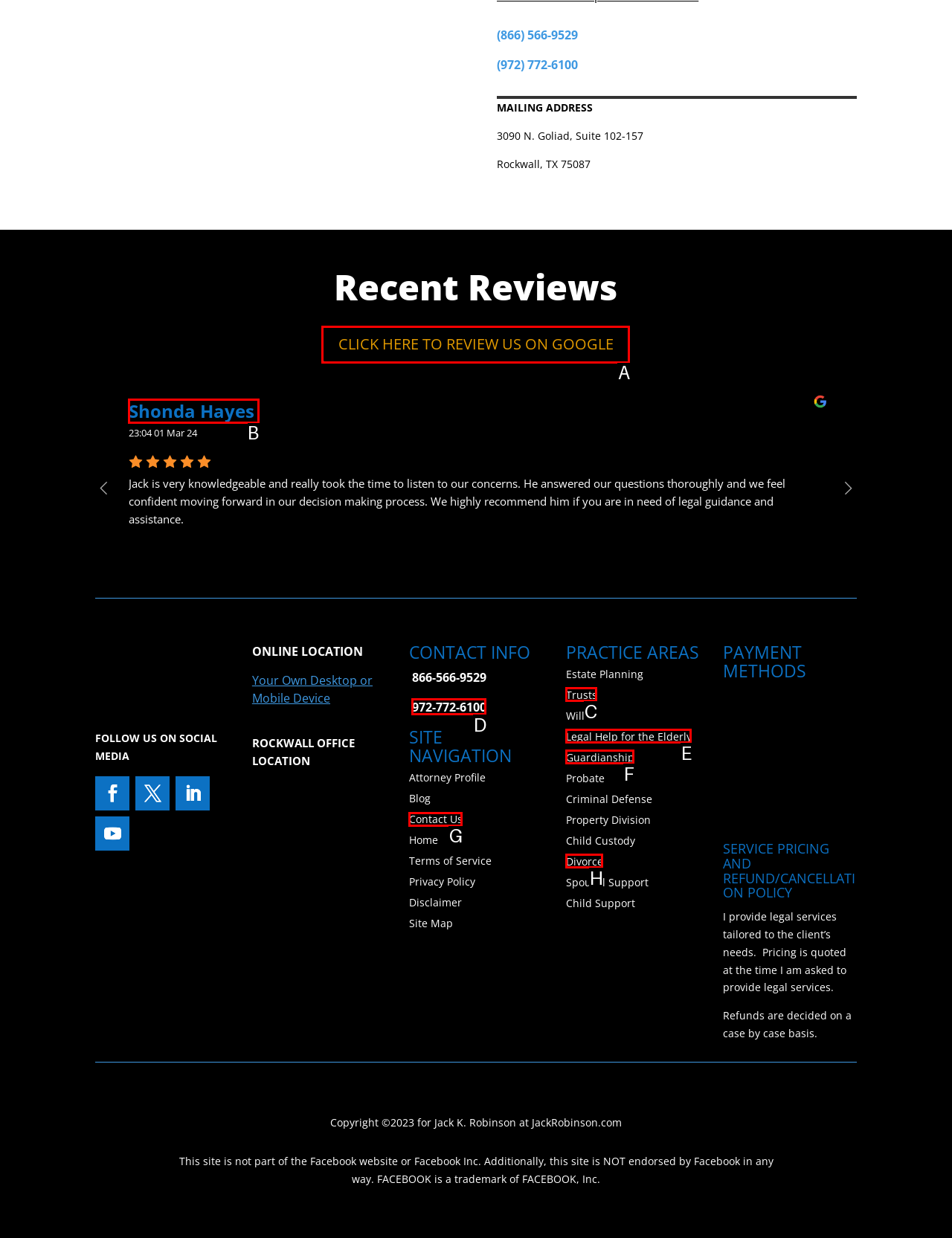Tell me which element should be clicked to achieve the following objective: Read the review from Shonda Hayes
Reply with the letter of the correct option from the displayed choices.

B